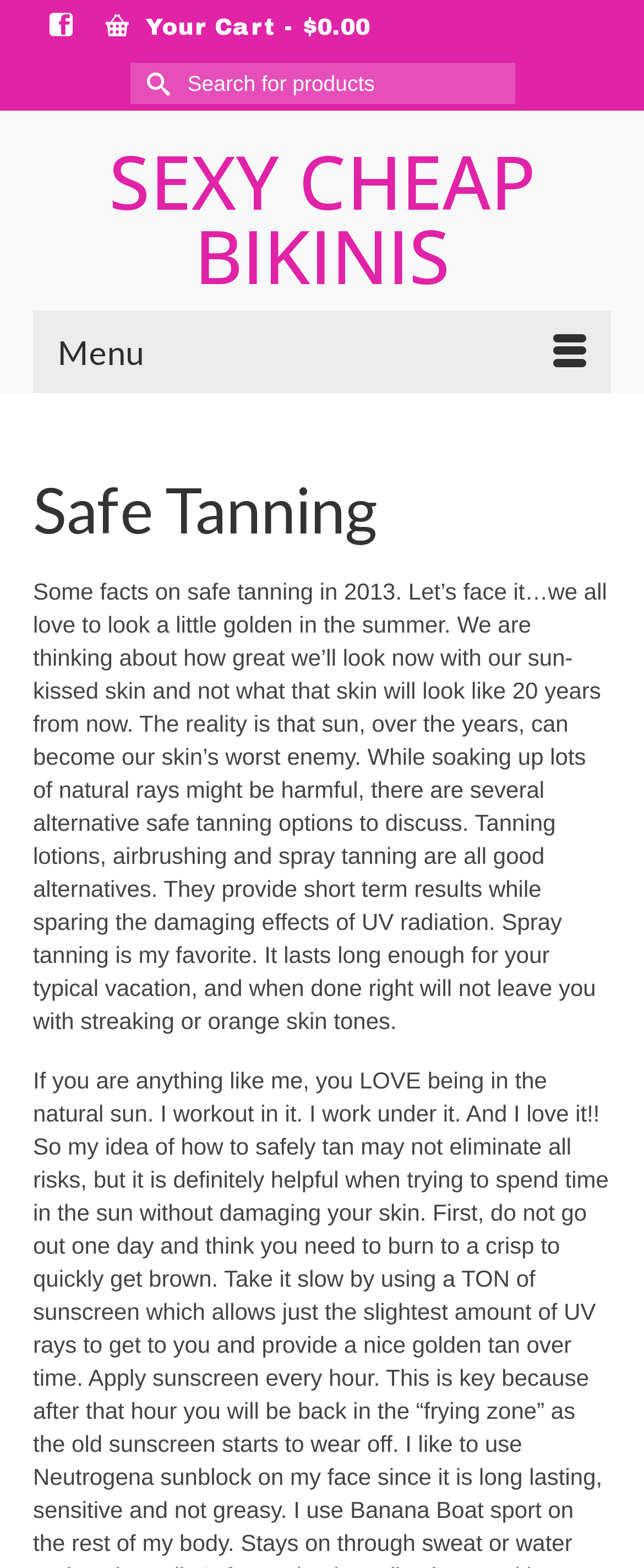Determine the bounding box coordinates for the UI element matching this description: "parent_node: Search for: aria-label="Submit Search"".

[0.201, 0.04, 0.278, 0.066]